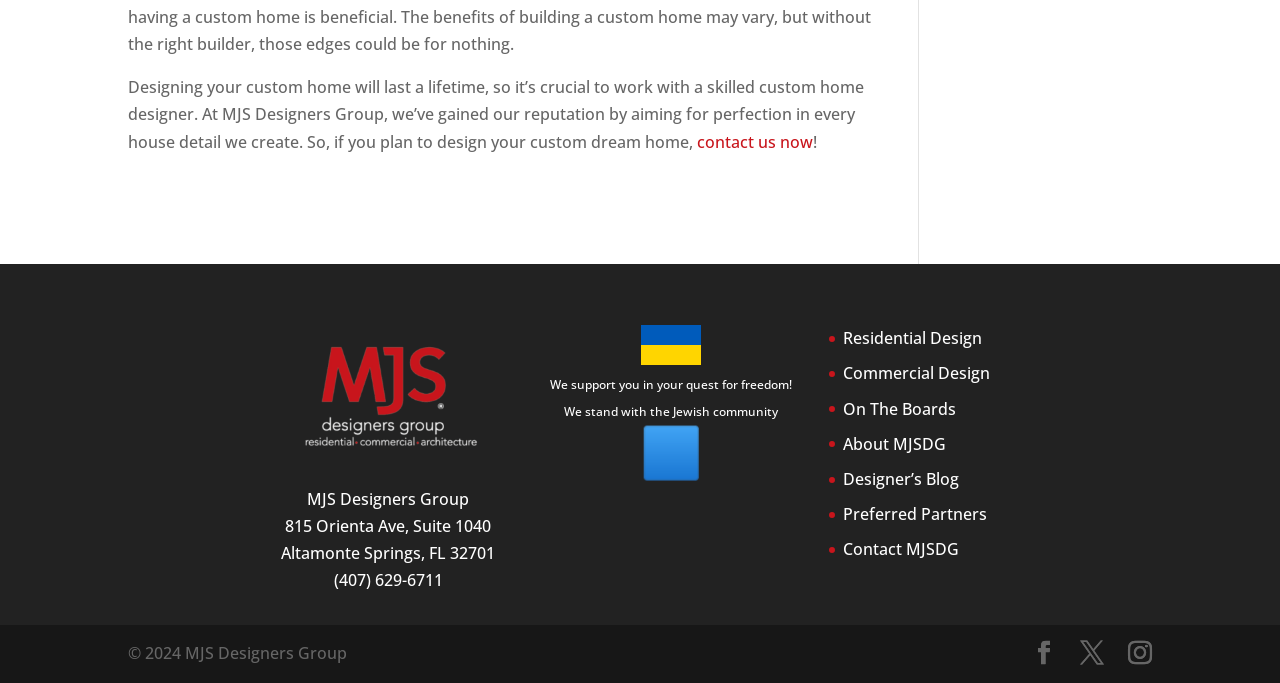Specify the bounding box coordinates for the region that must be clicked to perform the given instruction: "Contact Stuart Nachbar via email".

None